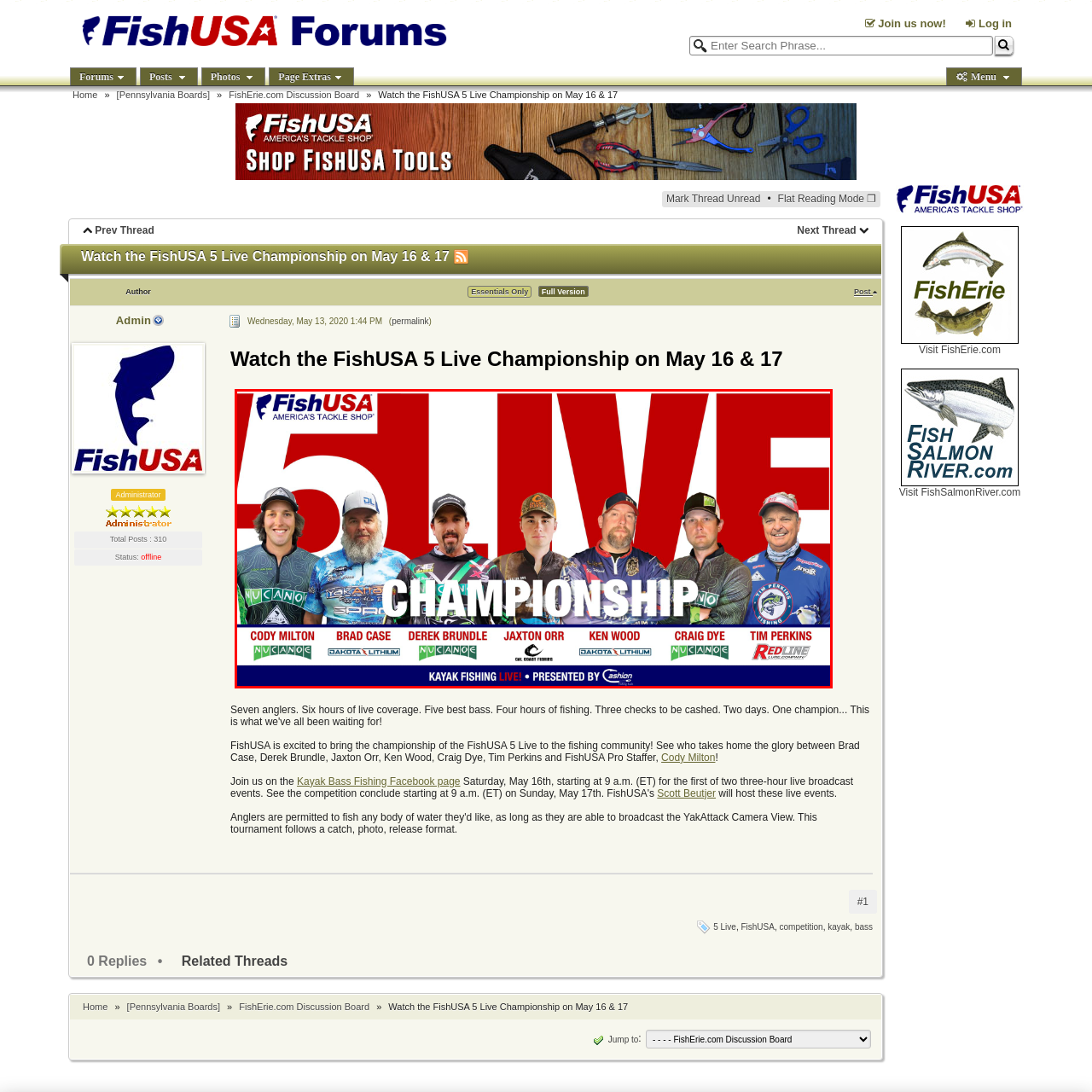How many participants are featured in the image?
Look closely at the portion of the image highlighted by the red bounding box and provide a comprehensive answer to the question.

The graphic displays the names and images of seven prominent anglers: Cody Milton, Brad Case, Derek Brundle, Jaxton Orr, Ken Wood, Craig Dye, and Tim Perkins, each representing different sponsors and brands.